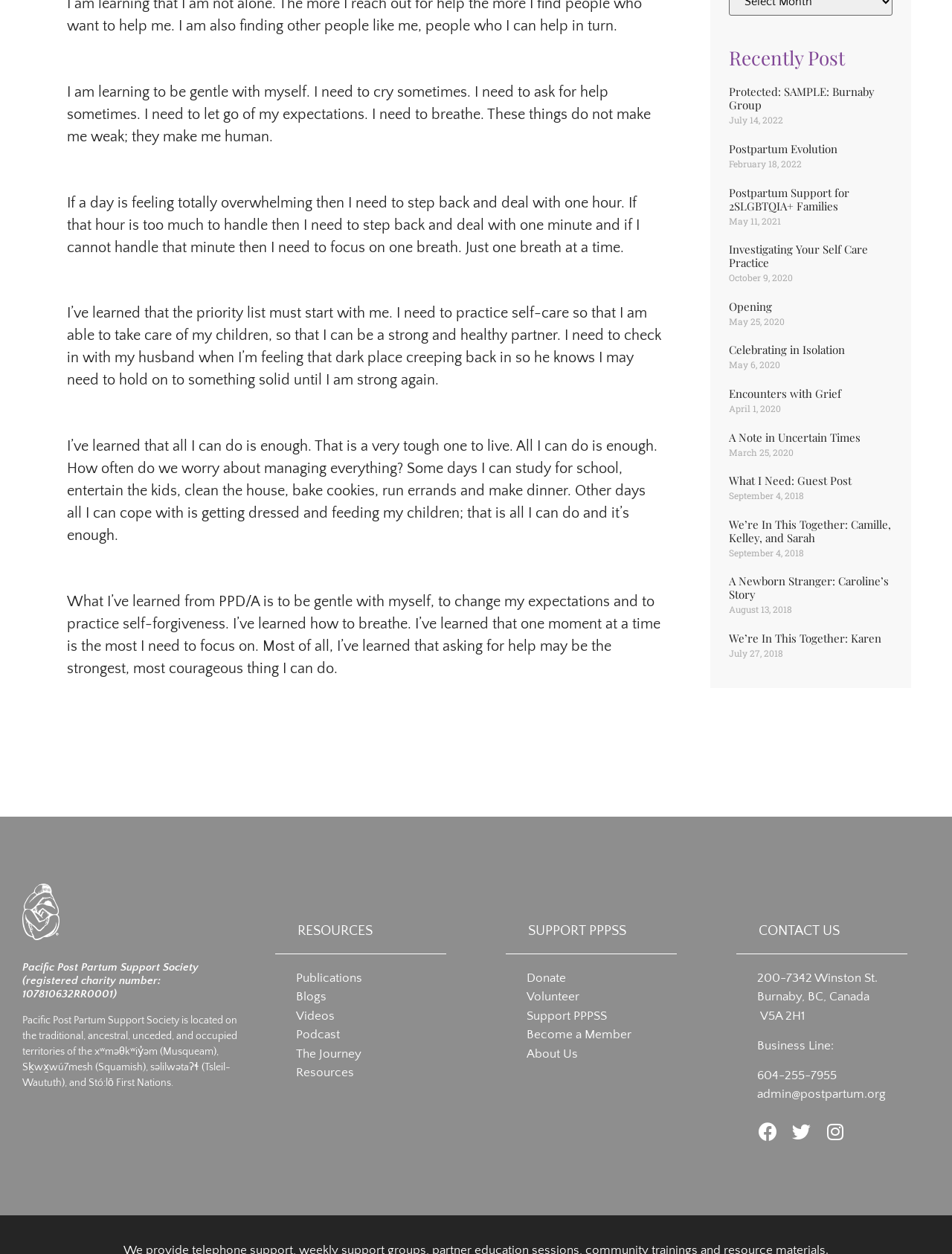Determine the bounding box coordinates of the clickable region to carry out the instruction: "Donate to Pacific Post Partum Support Society".

[0.553, 0.774, 0.595, 0.785]